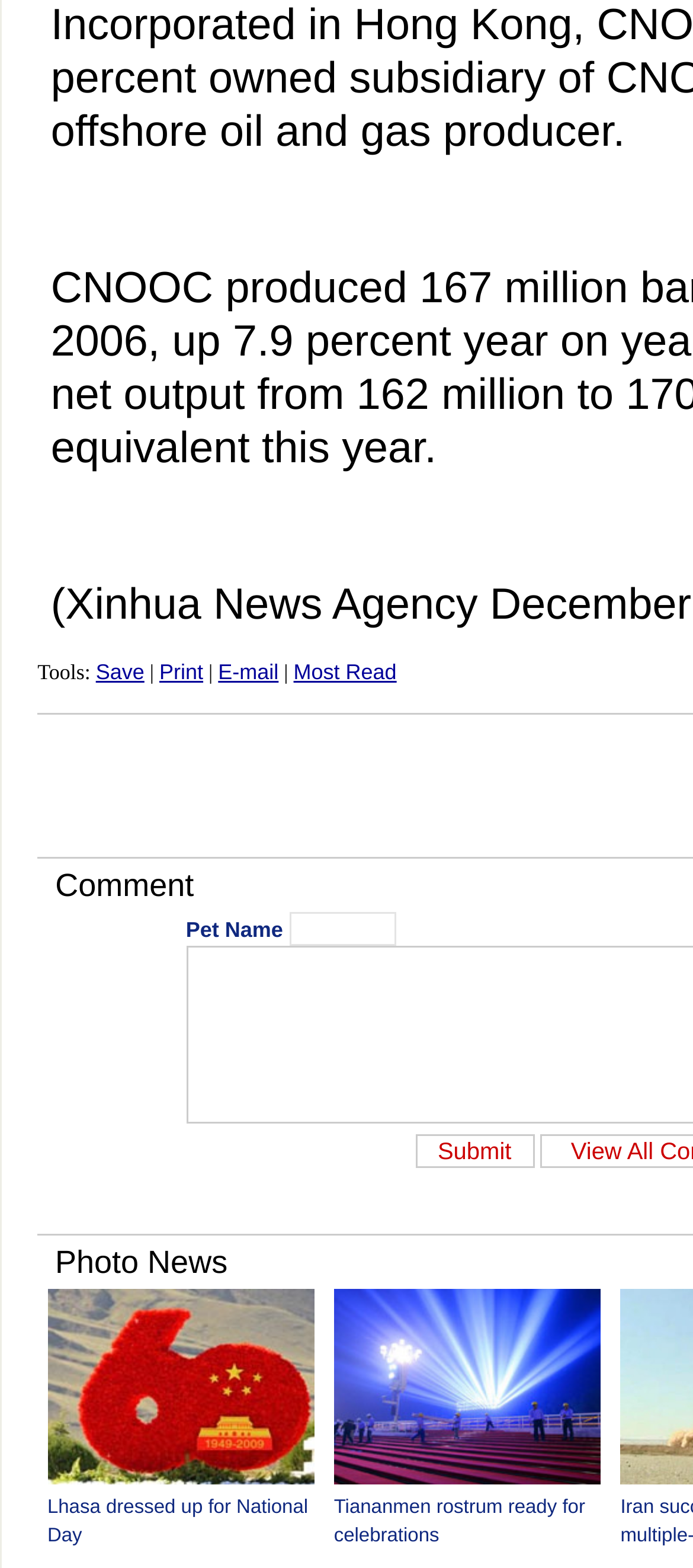What is the purpose of the 'Save' link?
Based on the content of the image, thoroughly explain and answer the question.

The 'Save' link is located at the top of the webpage, suggesting it is a primary action. Its purpose is likely to allow users to save the content of the webpage for later use or reference.